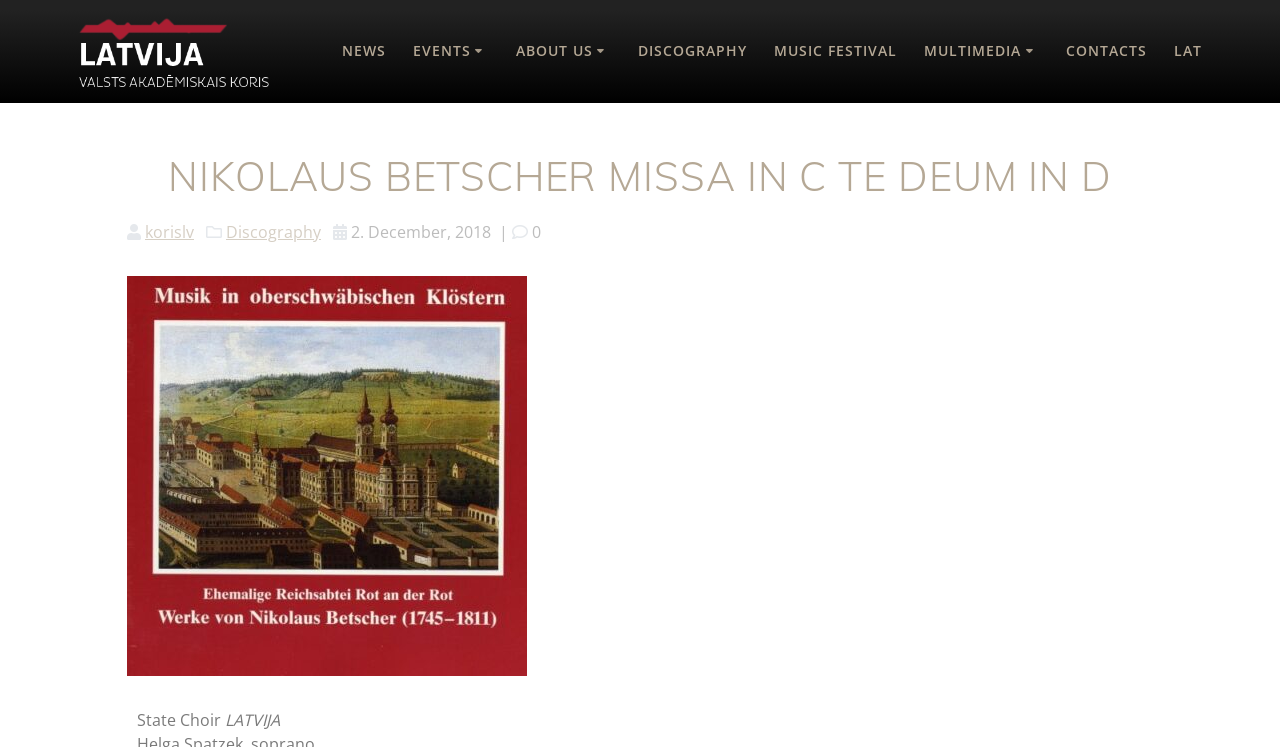Determine the bounding box coordinates of the region to click in order to accomplish the following instruction: "Watch videos". Provide the coordinates as four float numbers between 0 and 1, specifically [left, top, right, bottom].

[0.711, 0.115, 0.822, 0.17]